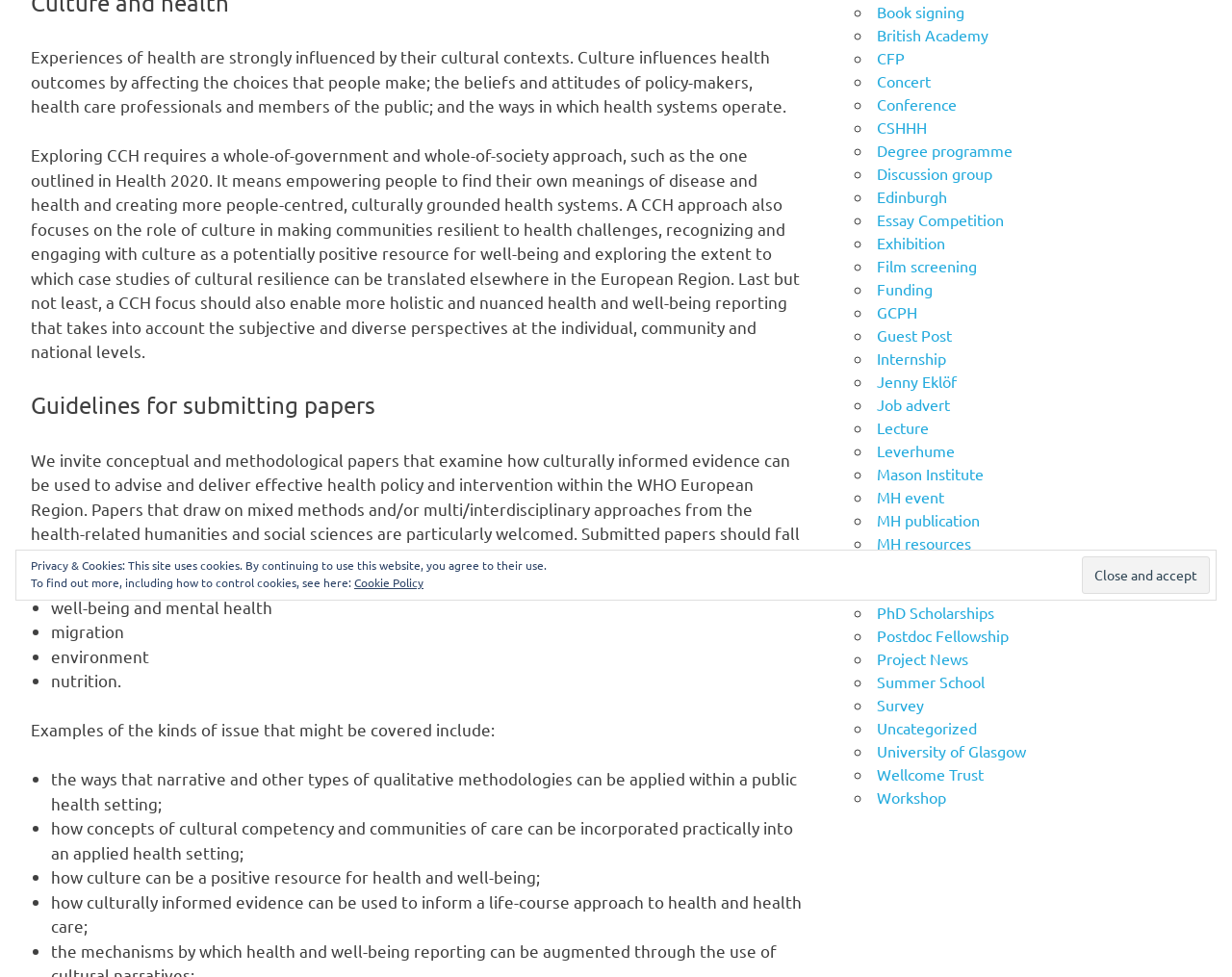Please find the bounding box for the UI element described by: "Lecture".

[0.712, 0.427, 0.754, 0.447]